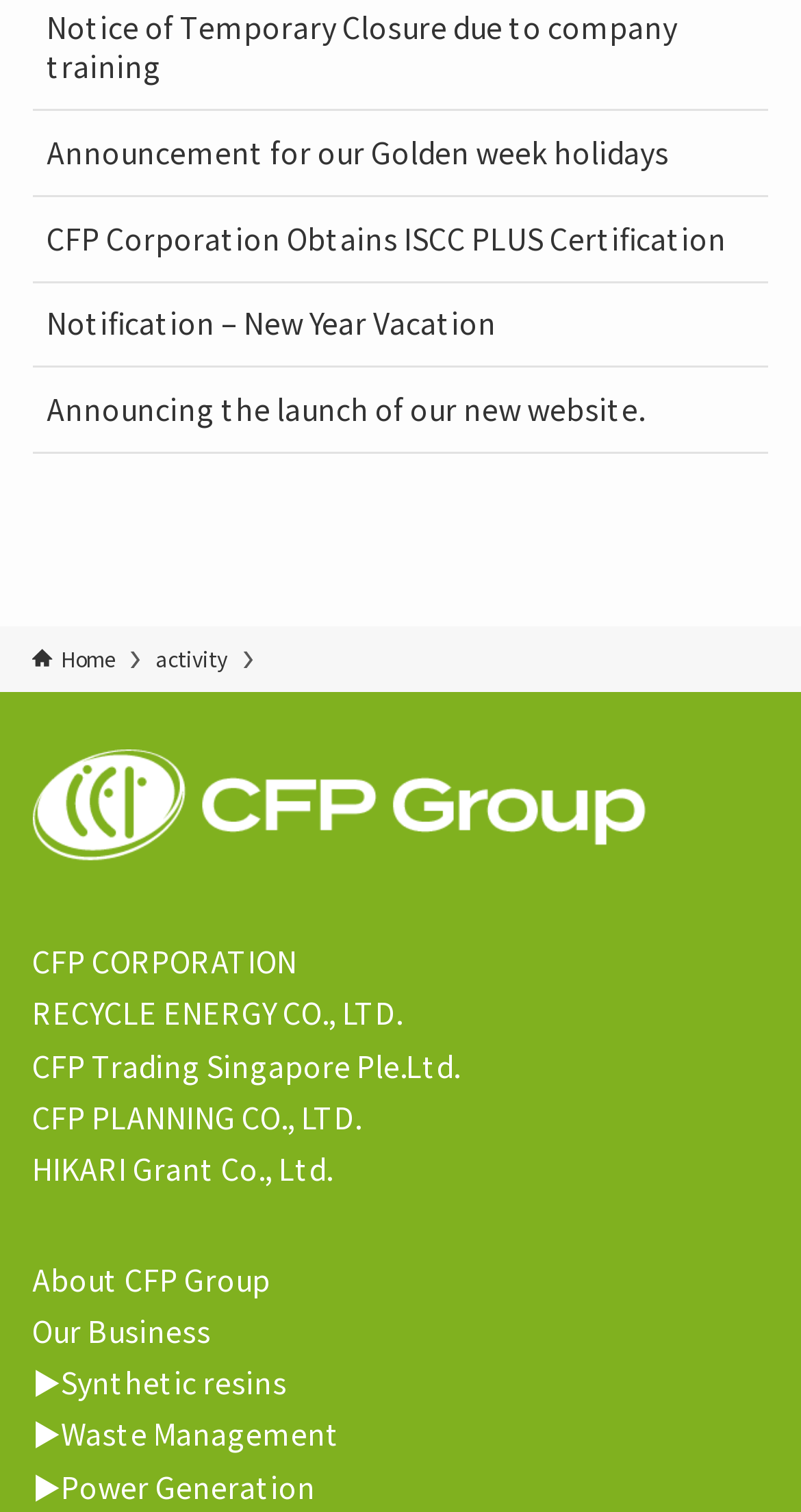Reply to the question with a single word or phrase:
How many subsidiary companies are listed?

5